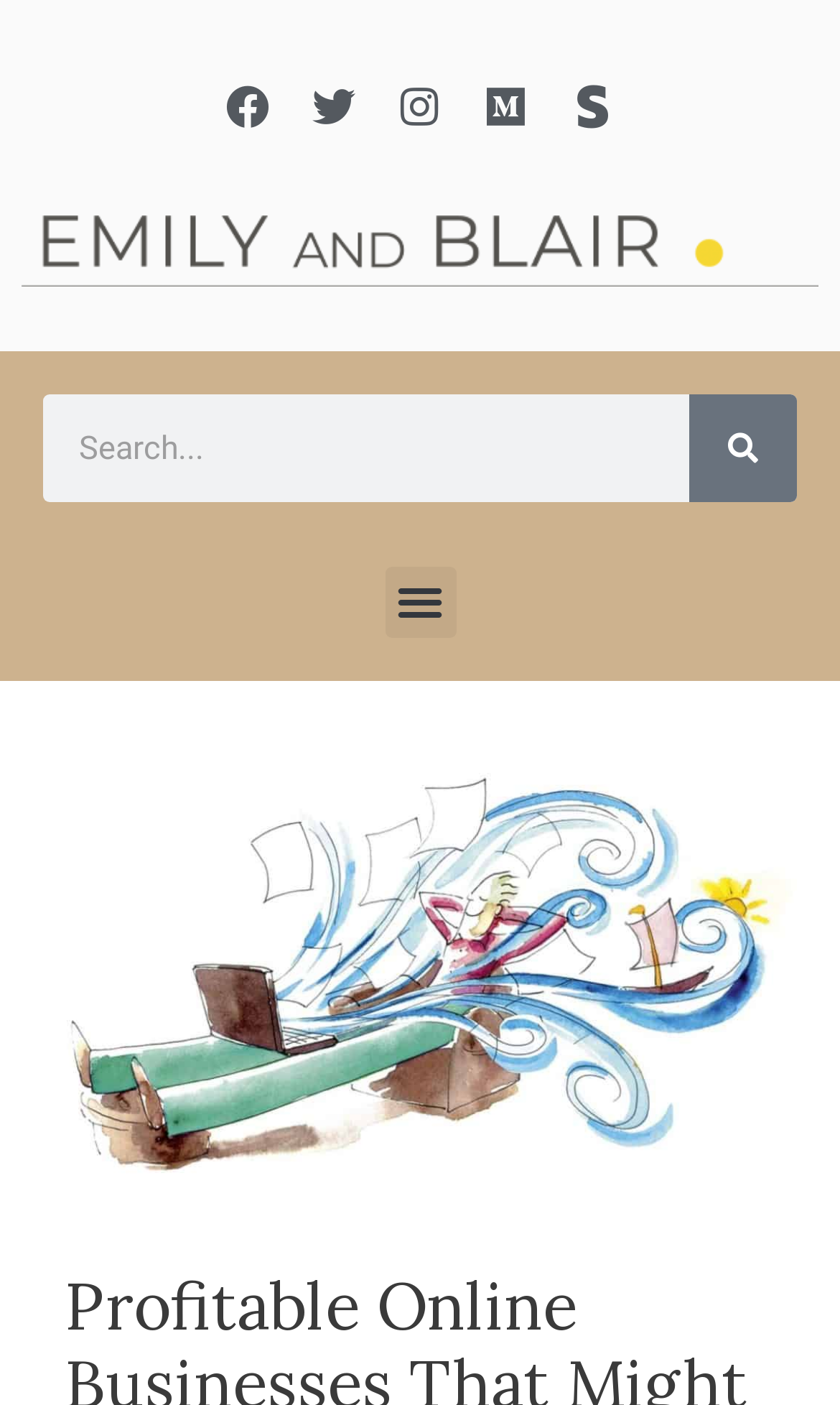Identify the bounding box for the UI element specified in this description: "Medium". The coordinates must be four float numbers between 0 and 1, formatted as [left, top, right, bottom].

[0.551, 0.046, 0.654, 0.107]